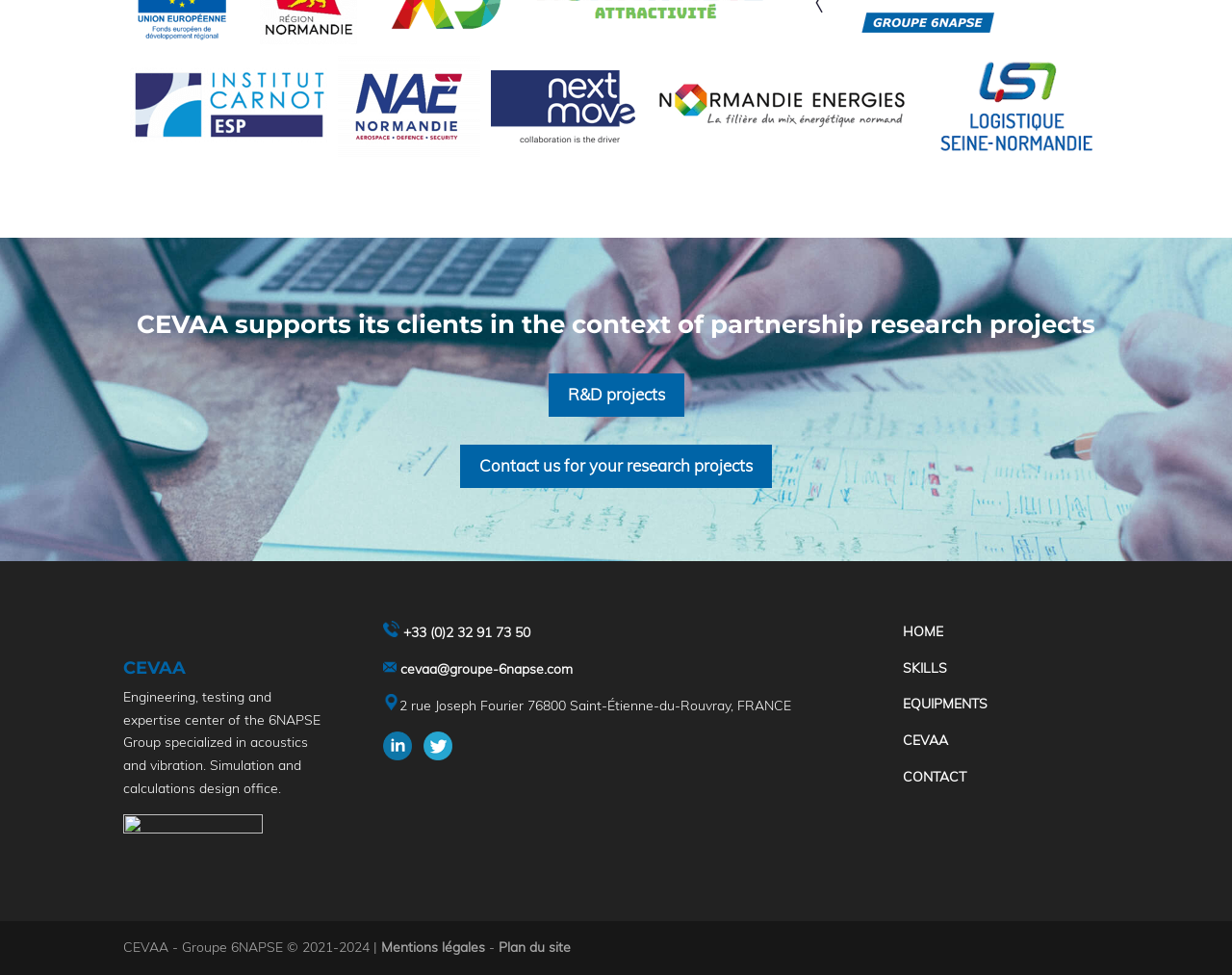What is CEVAA specialized in?
Based on the image, answer the question with a single word or brief phrase.

acoustics and vibration